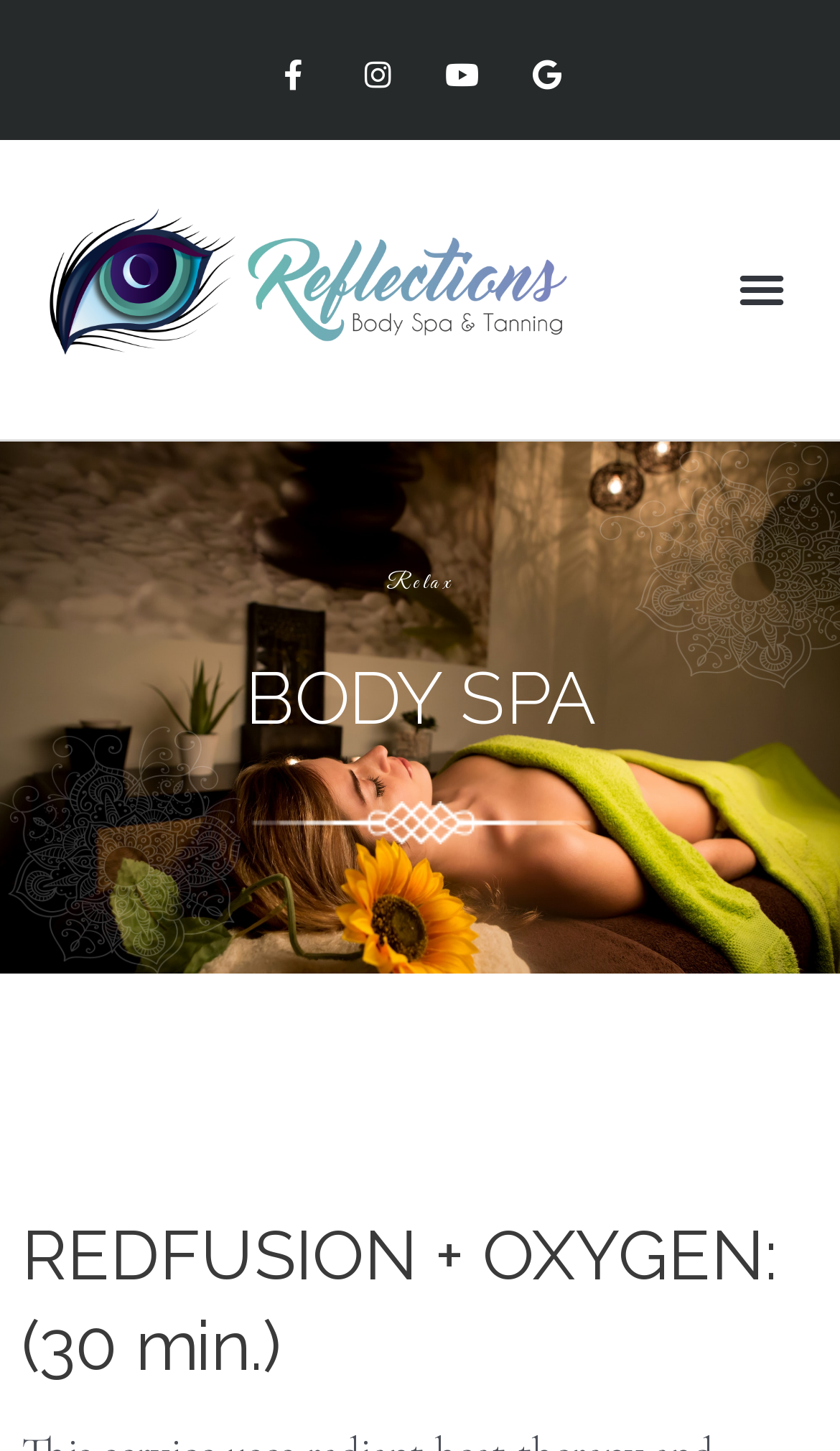How many social media links are there?
Could you please answer the question thoroughly and with as much detail as possible?

There are four social media links at the top of the webpage, which are Facebook, Instagram, Youtube, and Google.